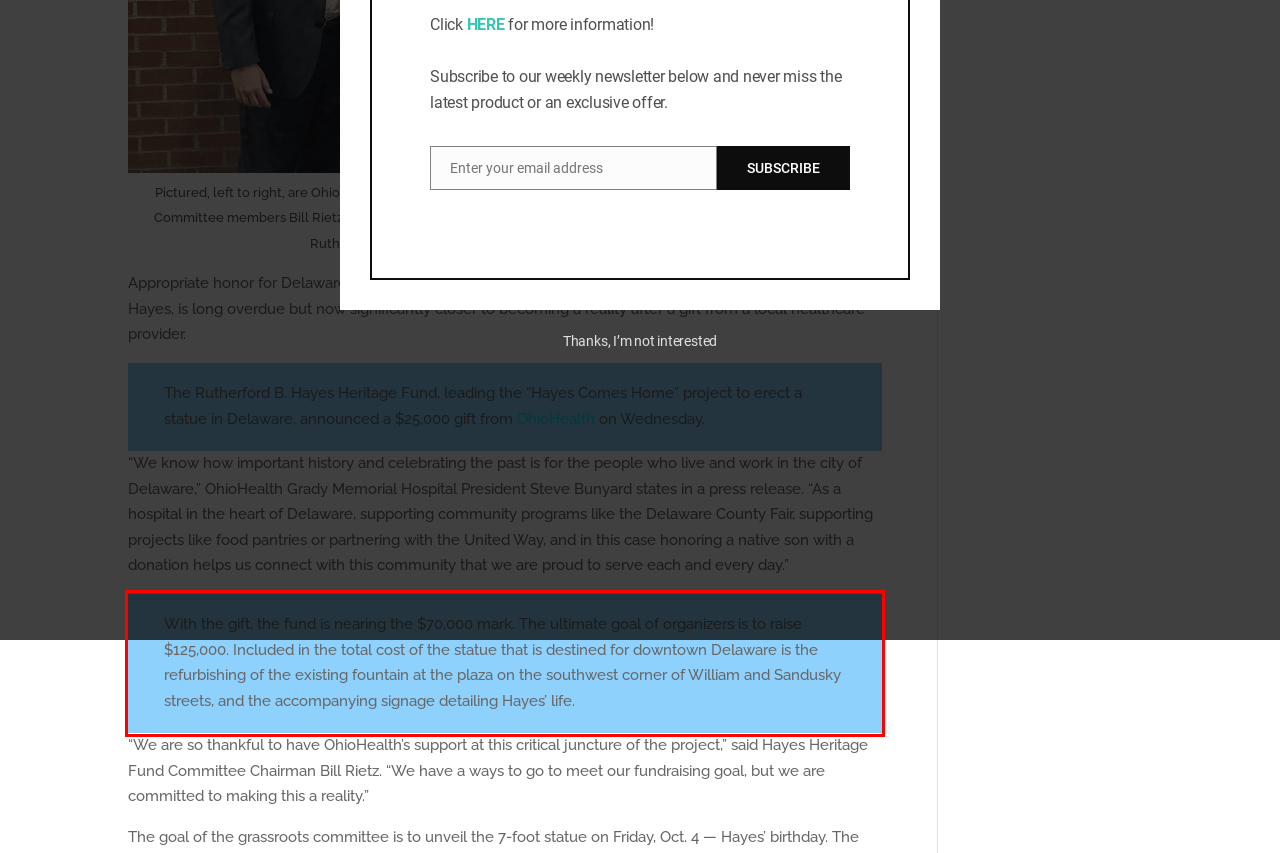Please perform OCR on the UI element surrounded by the red bounding box in the given webpage screenshot and extract its text content.

With the gift, the fund is nearing the $70,000 mark. The ultimate goal of organizers is to raise $125,000. Included in the total cost of the statue that is destined for downtown Delaware is the refurbishing of the existing fountain at the plaza on the southwest corner of William and Sandusky streets, and the accompanying signage detailing Hayes’ life.